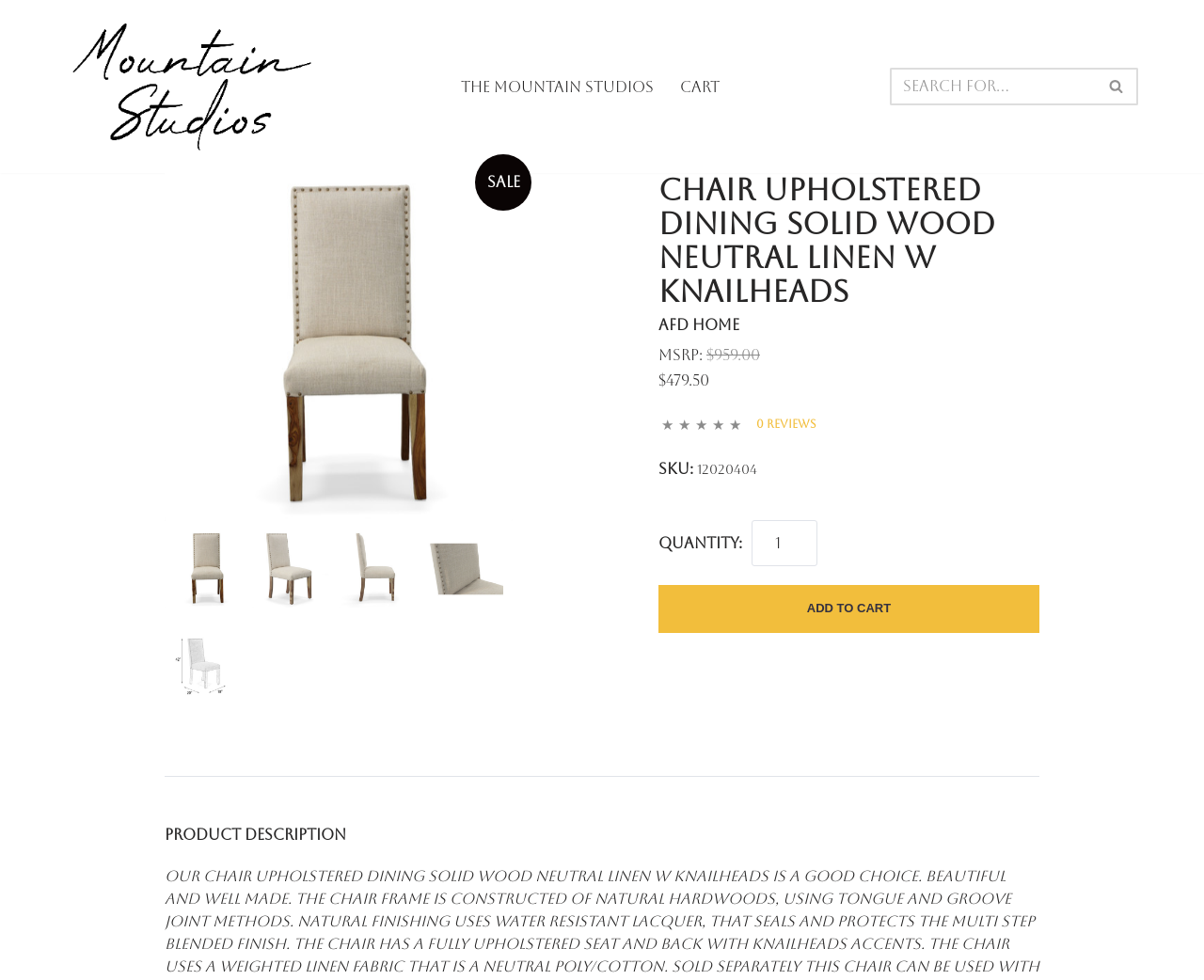Locate the bounding box coordinates of the region to be clicked to comply with the following instruction: "Search for products". The coordinates must be four float numbers between 0 and 1, in the form [left, top, right, bottom].

[0.739, 0.069, 0.945, 0.107]